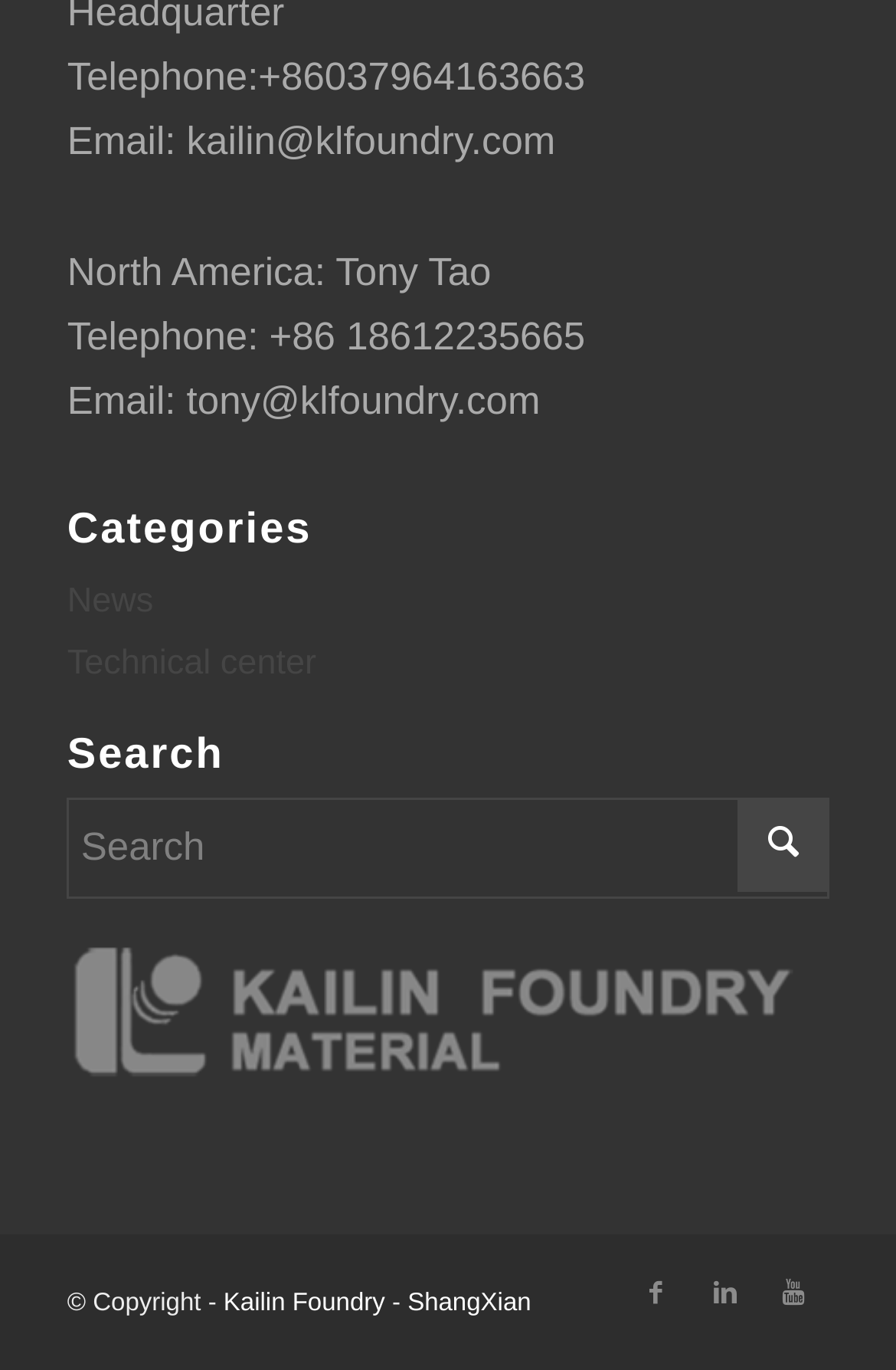Kindly provide the bounding box coordinates of the section you need to click on to fulfill the given instruction: "Click on News".

[0.075, 0.425, 0.171, 0.454]